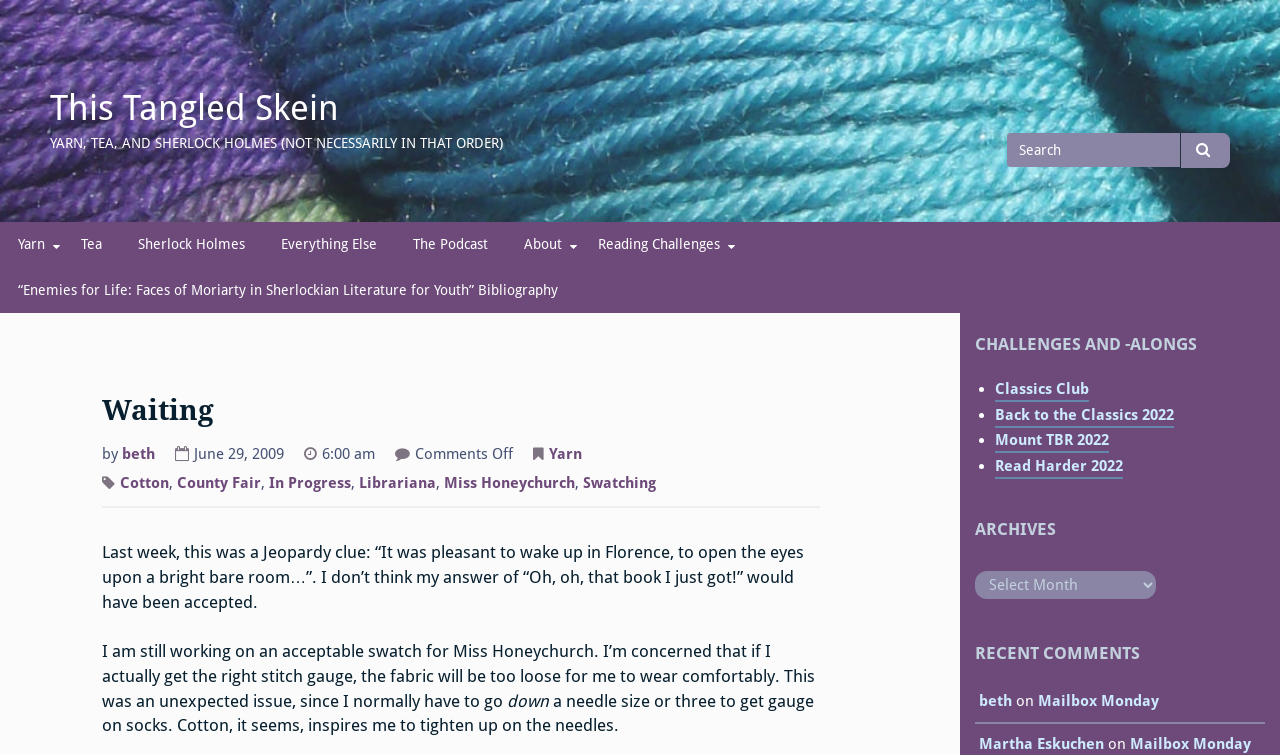Explain the webpage's design and content in an elaborate manner.

This webpage is titled "Waiting – This Tangled Skein" and has a prominent link to "This Tangled Skein" at the top left corner. Below this link, there is a static text "YARN, TEA, AND SHERLOCK HOLMES (NOT NECESSARILY IN THAT ORDER)".

On the top right corner, there is a search bar with a search button and a label "Search for". Below this search bar, there is a primary navigation menu with 7 links: "Yarn", "Tea", "Sherlock Holmes", "Everything Else", "The Podcast", "About", and "Reading Challenges".

The main content of the webpage is divided into several sections. The first section has a heading "Waiting" and displays the author's name "beth" and the date "June 29, 2009" at 6:00 am. There are also links to categories "Yarn", "Cotton", "County Fair", "In Progress", "Librariana", "Miss Honeychurch", and "Swatching".

The main article starts with a static text describing a Jeopardy clue and the author's experience with knitting. The text is divided into three paragraphs, with the last paragraph mentioning the author's concern about the fabric being too loose.

Below the main article, there are three sections: "CHALLENGES AND -ALONGS", "ARCHIVES", and "RECENT COMMENTS". The "CHALLENGES AND -ALONGS" section lists four reading challenges with links to "Classics Club", "Back to the Classics 2022", "Mount TBR 2022", and "Read Harder 2022". The "ARCHIVES" section has a dropdown menu with a label "Archives". The "RECENT COMMENTS" section displays two recent comments with links to the commenters' names and the articles they commented on.